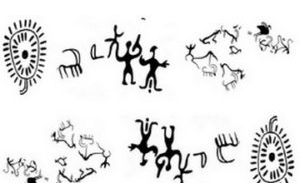Using the information in the image, give a comprehensive answer to the question: 
Where are the cave paintings found?

According to the caption, the cave paintings are found in the Gegham Mountains, which have played an essential role in Armenian heritage and invite further exploration into the depths of ancient knowledge and artistic expression.